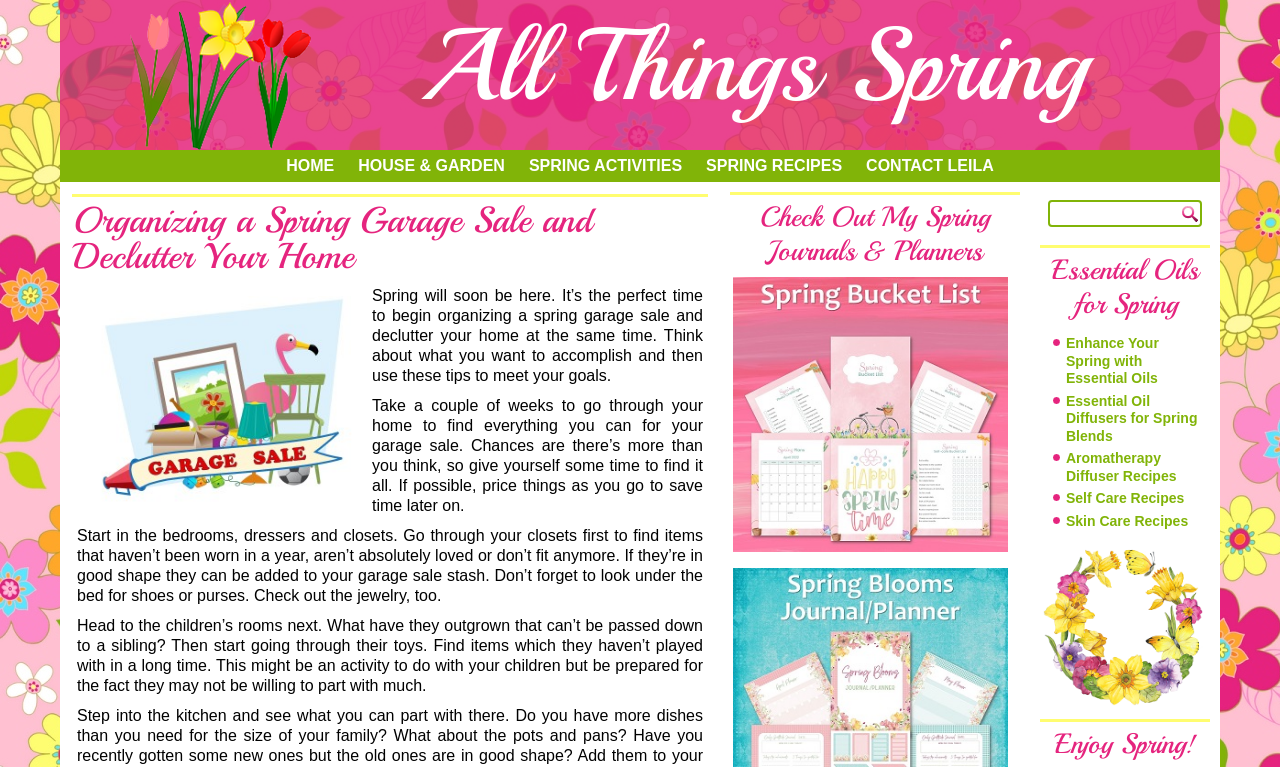Given the description "Material Certification", provide the bounding box coordinates of the corresponding UI element.

None